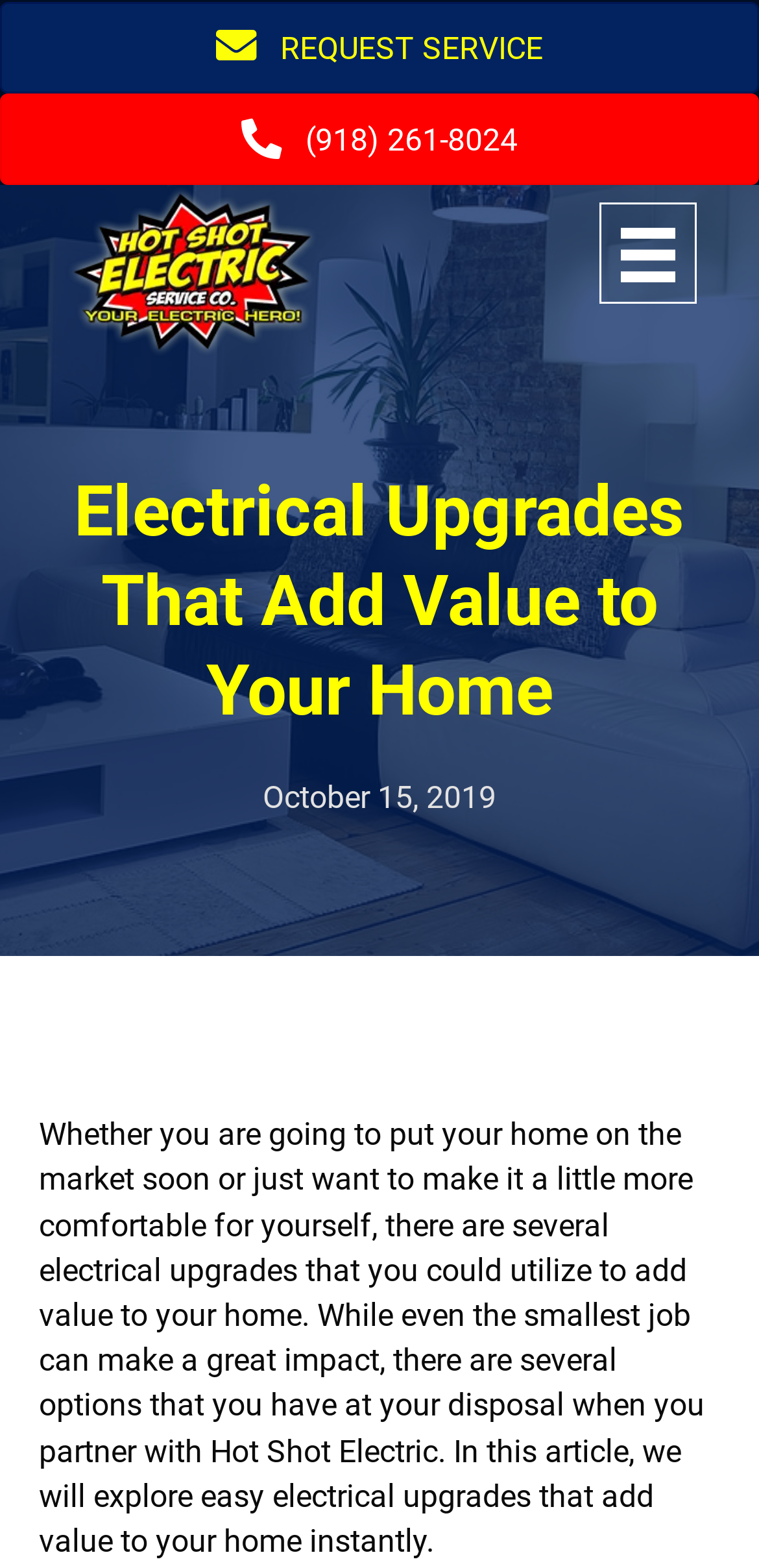Find the bounding box of the element with the following description: "(918) 261-8024". The coordinates must be four float numbers between 0 and 1, formatted as [left, top, right, bottom].

[0.0, 0.06, 1.0, 0.118]